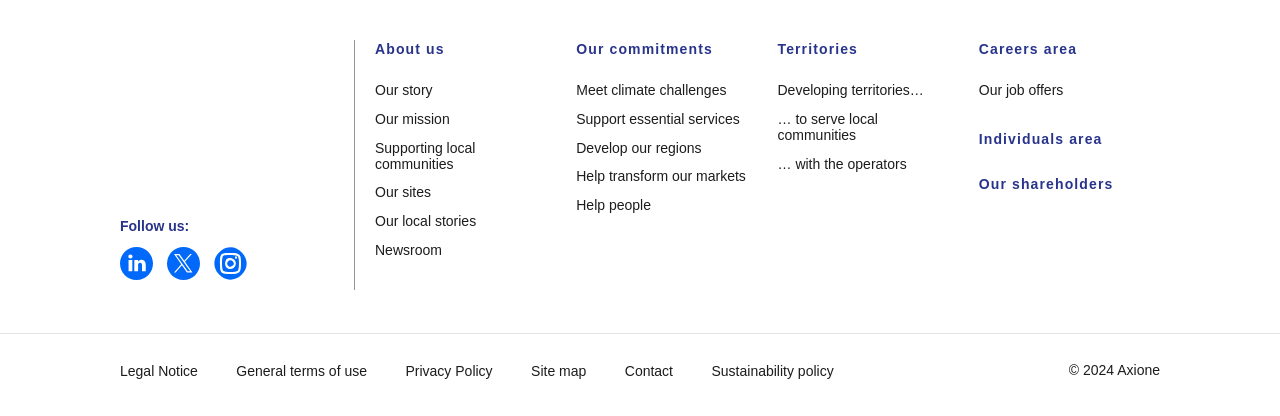Please identify the bounding box coordinates of where to click in order to follow the instruction: "Explore Careers area".

[0.765, 0.099, 0.841, 0.137]